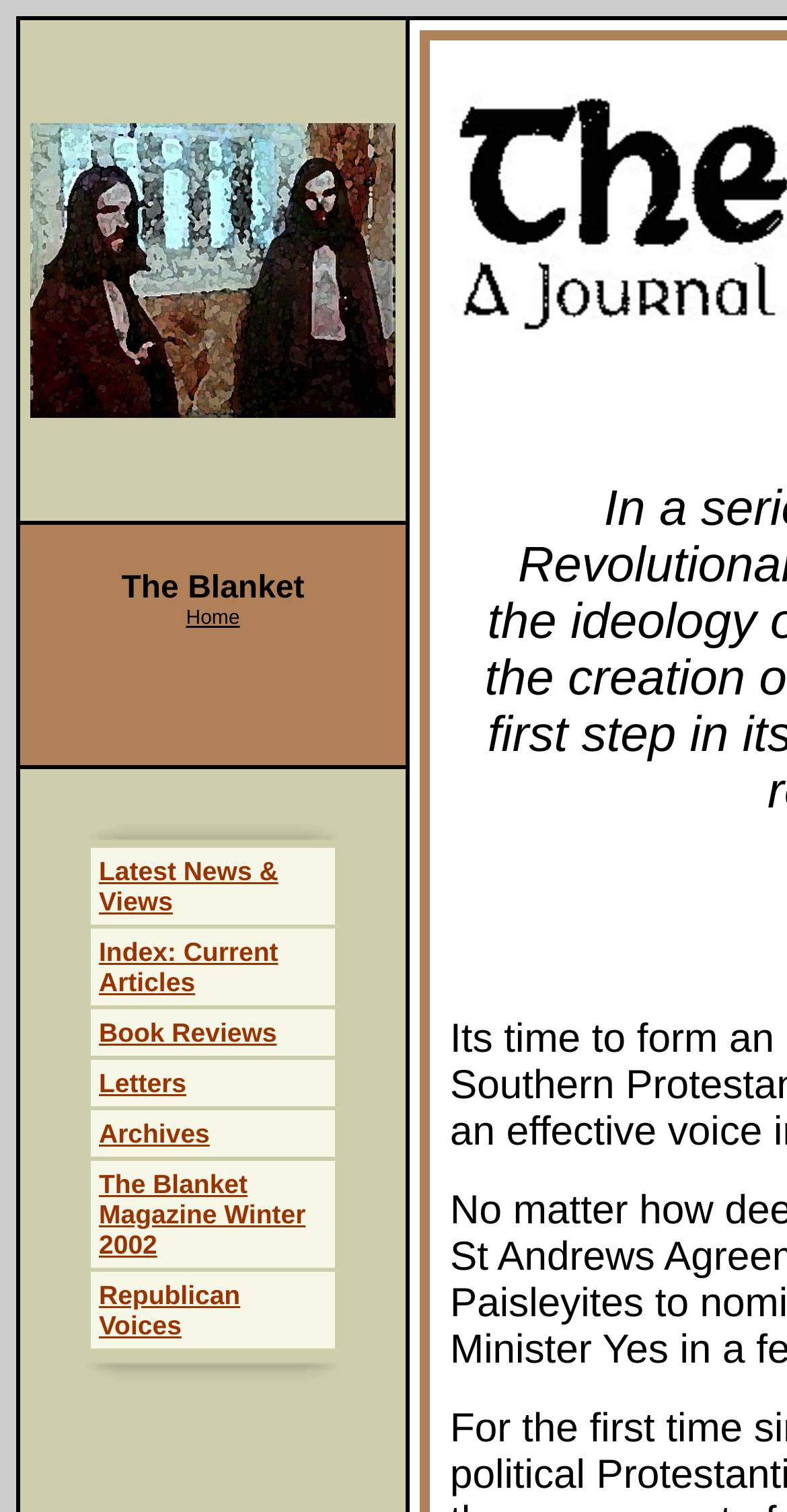Determine the bounding box coordinates of the clickable element necessary to fulfill the instruction: "Read Book Reviews". Provide the coordinates as four float numbers within the 0 to 1 range, i.e., [left, top, right, bottom].

[0.126, 0.673, 0.352, 0.693]